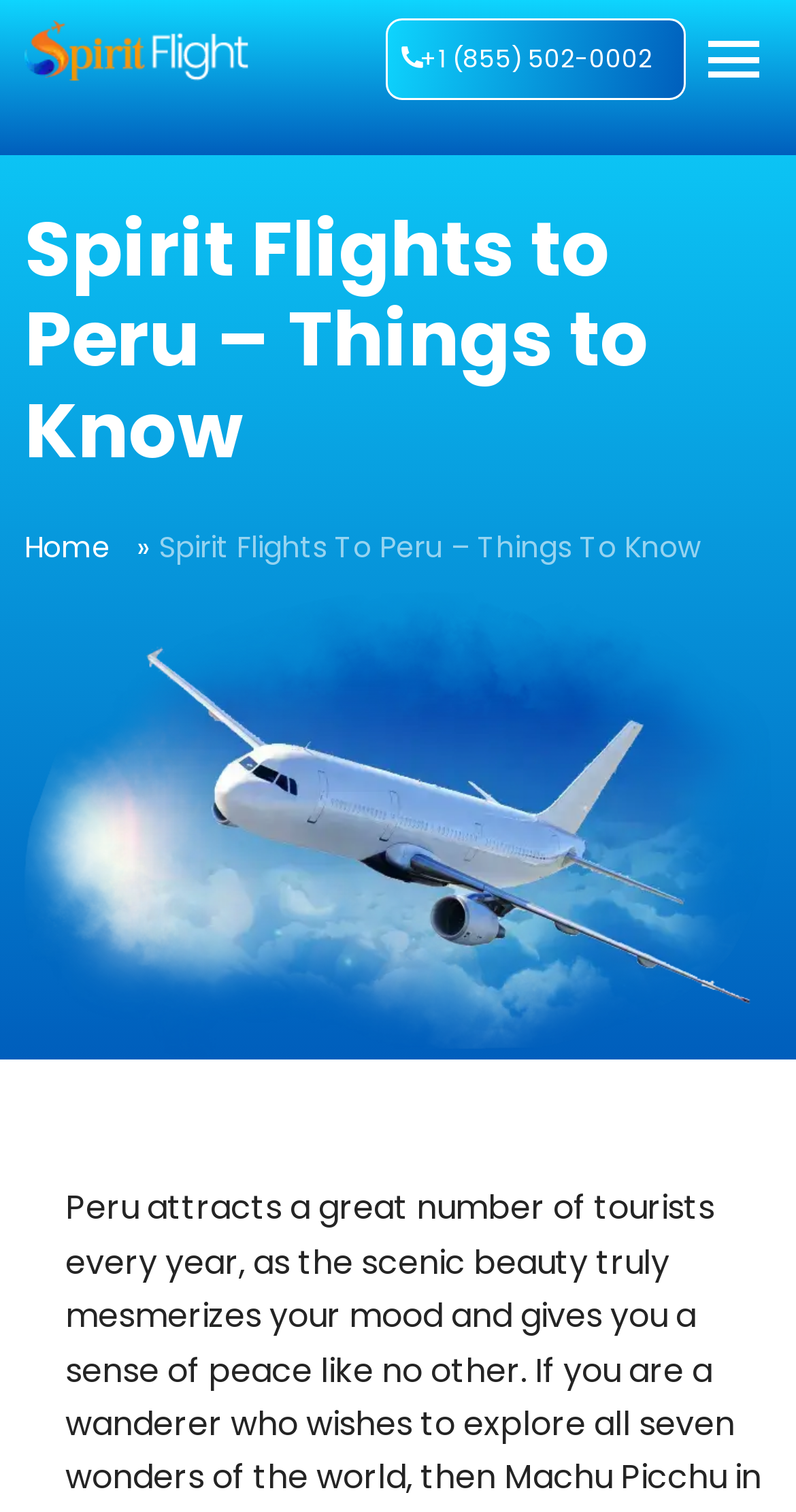Respond with a single word or phrase for the following question: 
What is the phone number on the webpage?

+1 (855) 502-0002